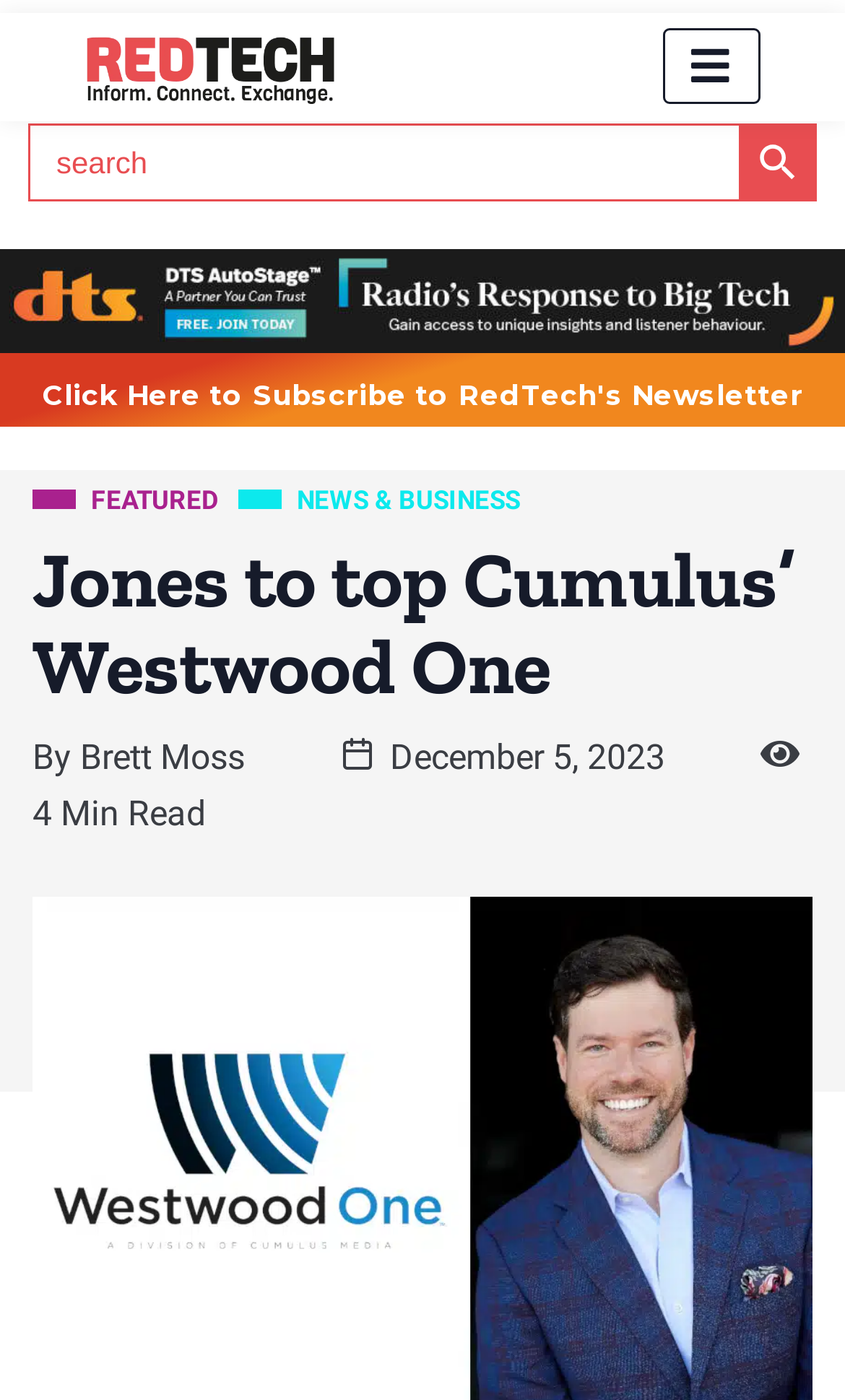Find the bounding box coordinates for the HTML element specified by: "alt="RedTech"".

[0.101, 0.025, 0.396, 0.074]